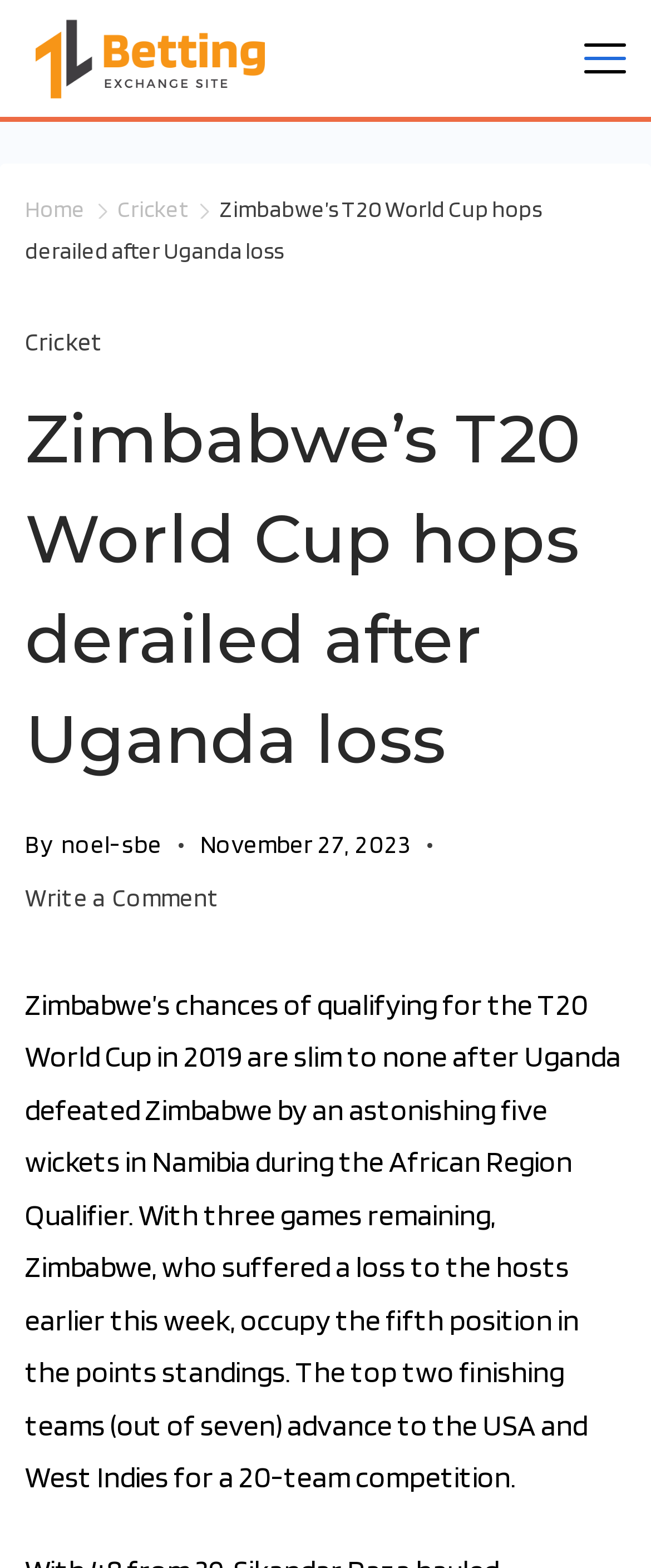Show the bounding box coordinates of the region that should be clicked to follow the instruction: "Click on the 'Menu' link."

[0.897, 0.021, 0.962, 0.053]